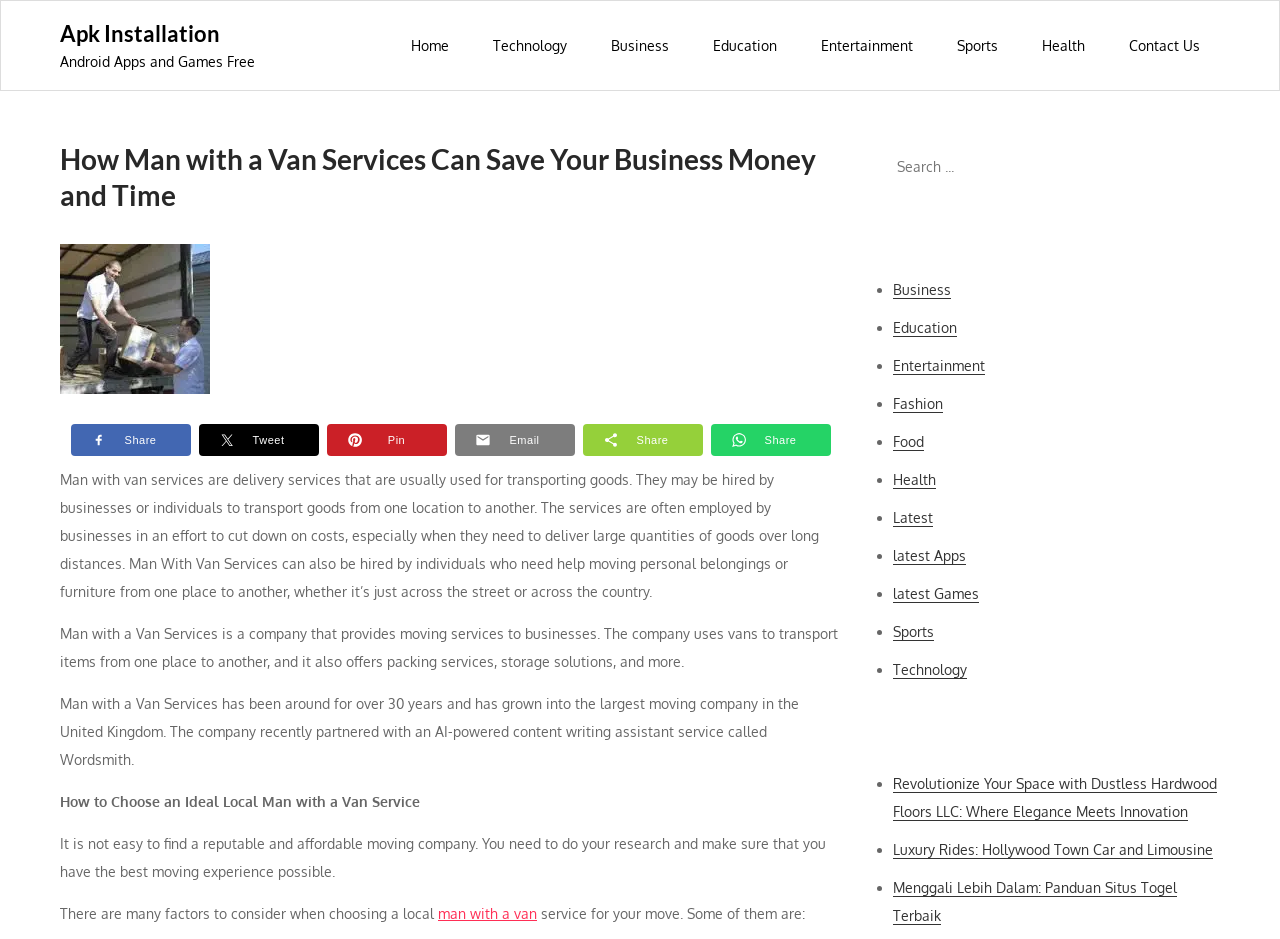Give a one-word or one-phrase response to the question: 
What is the company mentioned in the webpage?

Man With Van Services